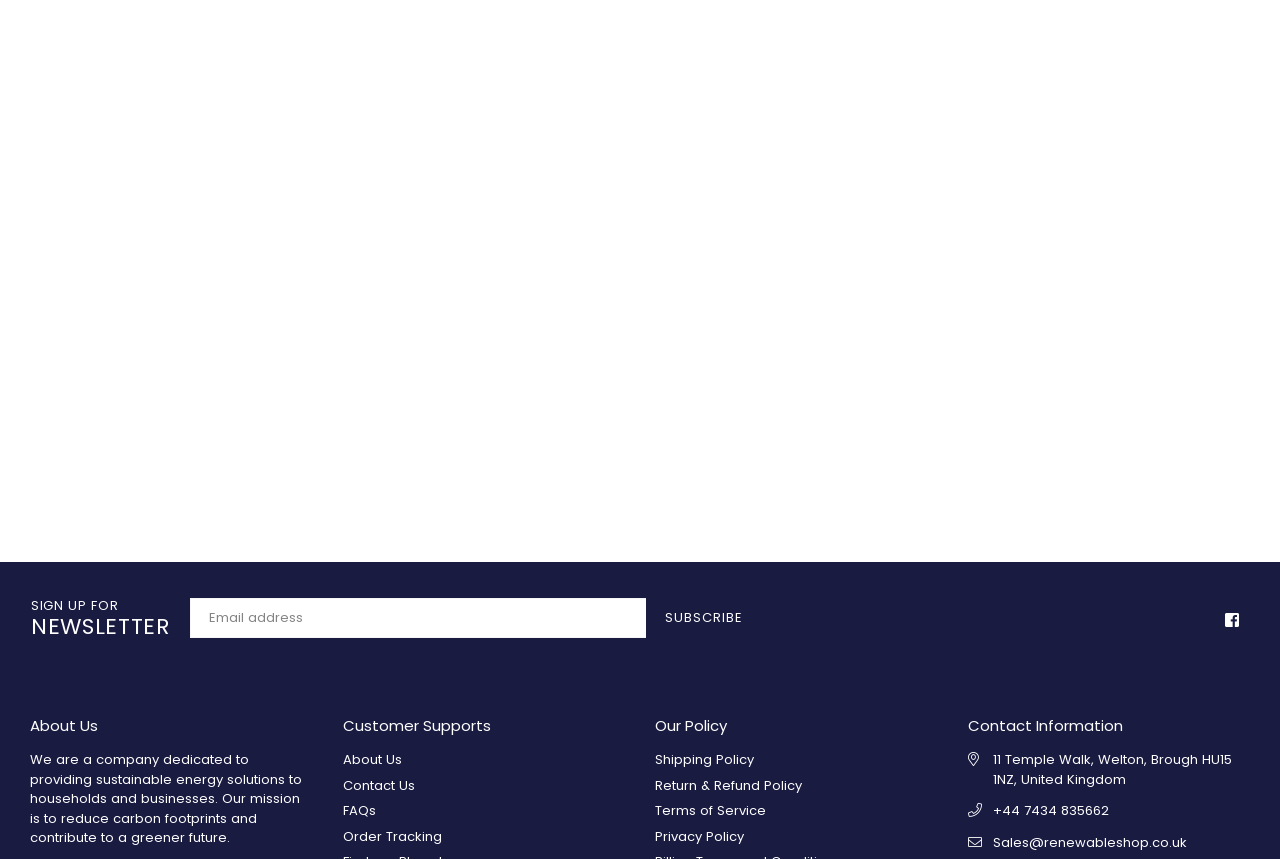What is the company's address?
Refer to the image and give a detailed response to the question.

The company's address is provided in the 'Contact Information' section at the bottom of the webpage. It is '11 Temple Walk, Welton, Brough HU15 1NZ, United Kingdom', which is the physical location of the company.